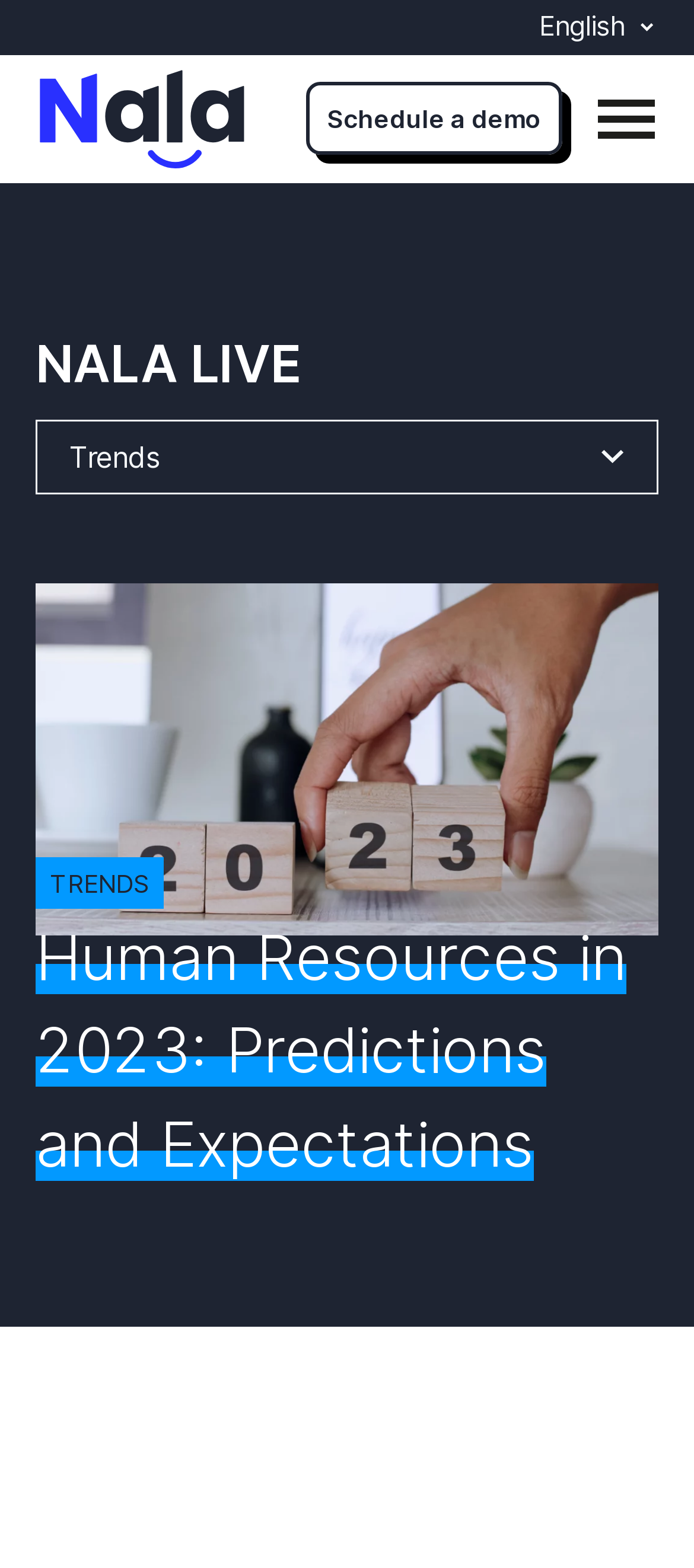Find the bounding box coordinates for the UI element that matches this description: "English".

[0.738, 0.0, 0.969, 0.035]